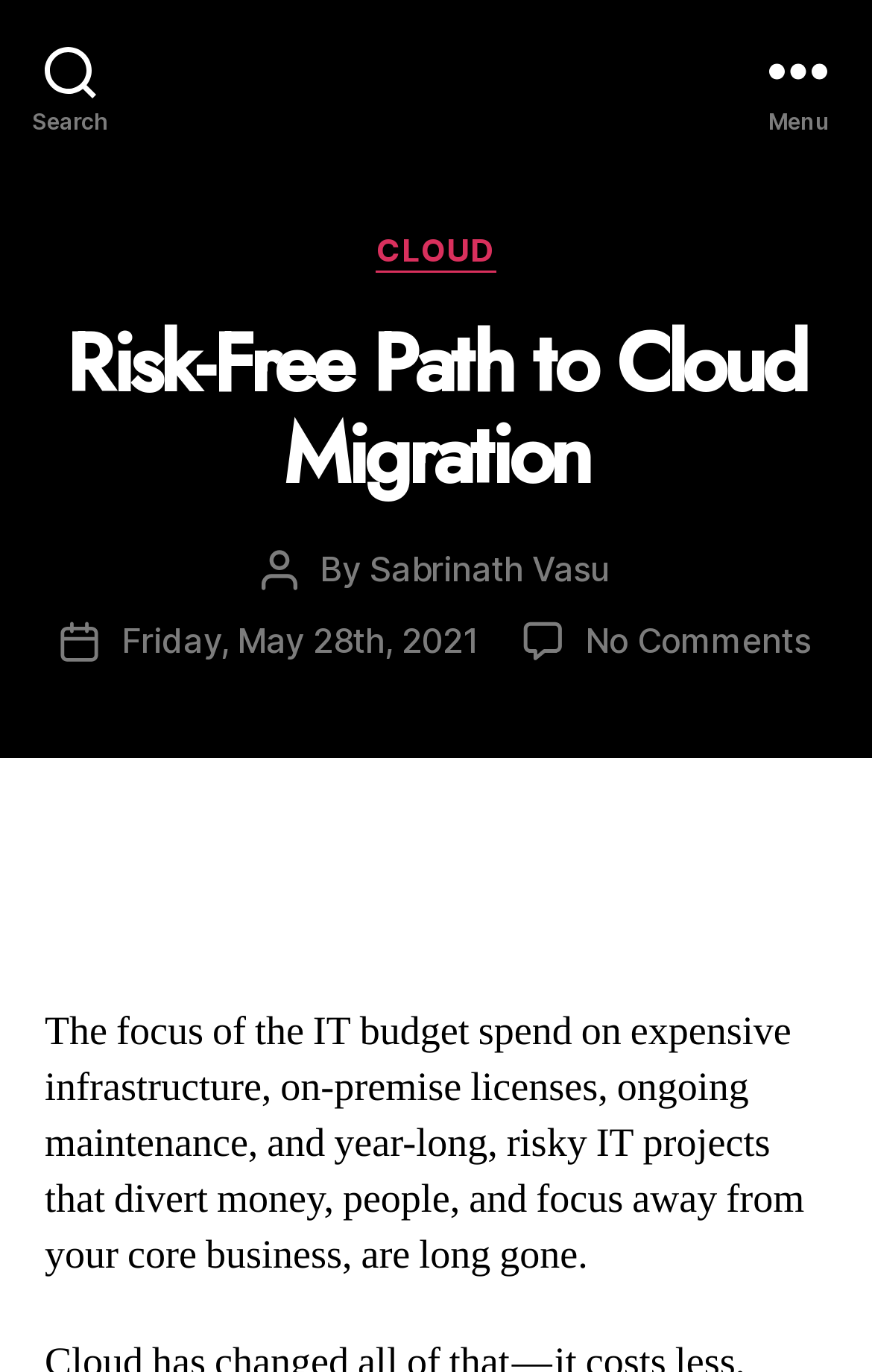Explain the webpage's layout and main content in detail.

The webpage is about cloud migration, with a focus on the risks and inefficiencies of traditional IT budget spending. At the top left corner, there is a search button, and at the top right corner, there is a menu button. Below the menu button, there is a header section that spans the entire width of the page. Within this section, there are several elements, including a "Categories" label, a "CLOUD" link, and a heading that reads "Risk-Free Path to Cloud Migration". 

Below the heading, there is a section that provides information about the author of the post, including the text "Post author", the author's name "Sabrinath Vasu" as a link, and the post date "Friday, May 28th, 2021" as a link. There is also a link that reads "No Comments on Risk-Free Path to Cloud Migration". 

The main content of the page is a paragraph of text that describes the problems with traditional IT budget spending, including expensive infrastructure, on-premise licenses, and risky IT projects that divert resources away from the core business. This paragraph is located below the author and post date information, and spans about two-thirds of the page width.